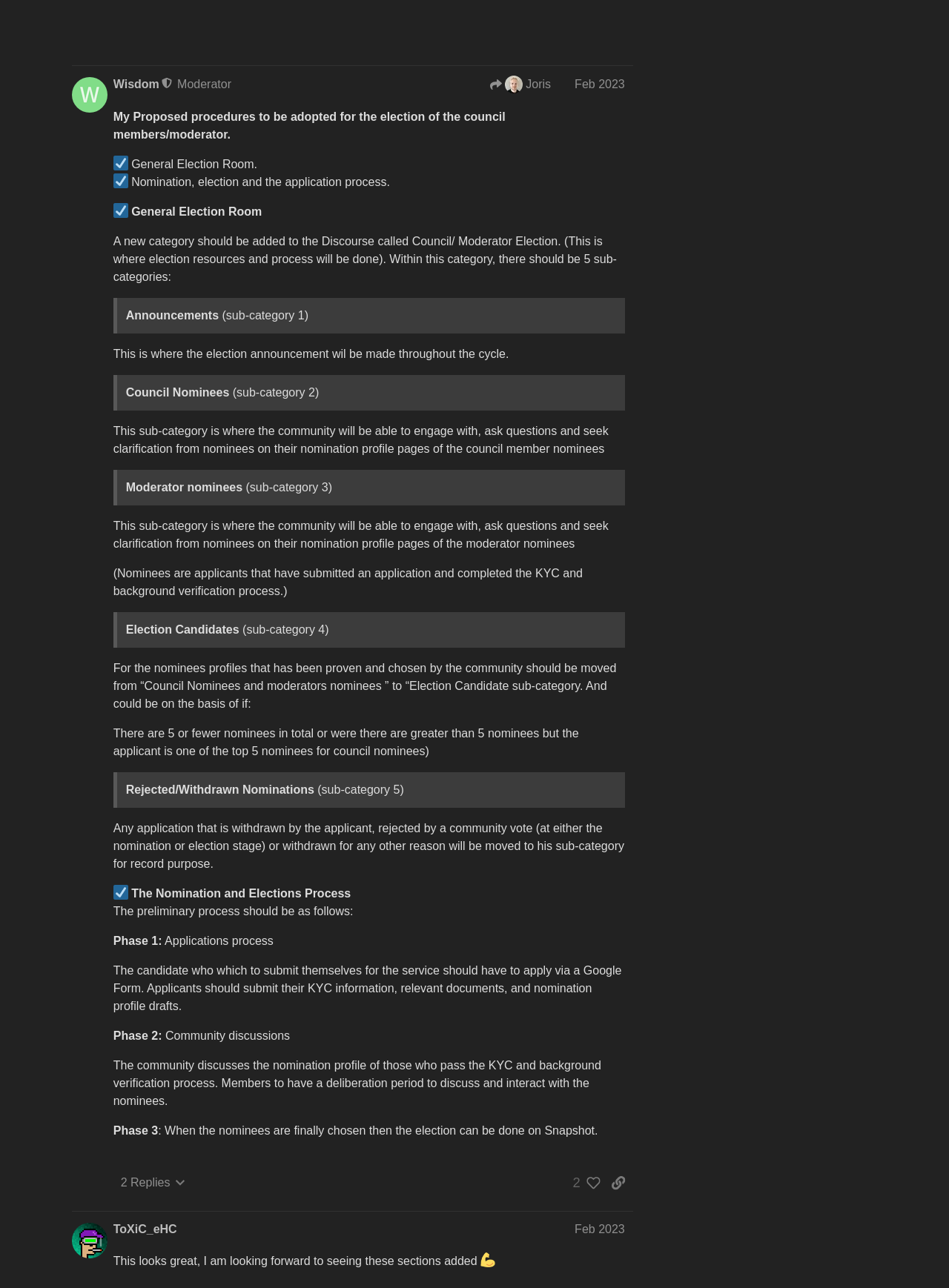Given the webpage screenshot and the description, determine the bounding box coordinates (top-left x, top-left y, bottom-right x, bottom-right y) that define the location of the UI element matching this description: Panther Governance framework proposal

[0.119, 0.157, 0.348, 0.167]